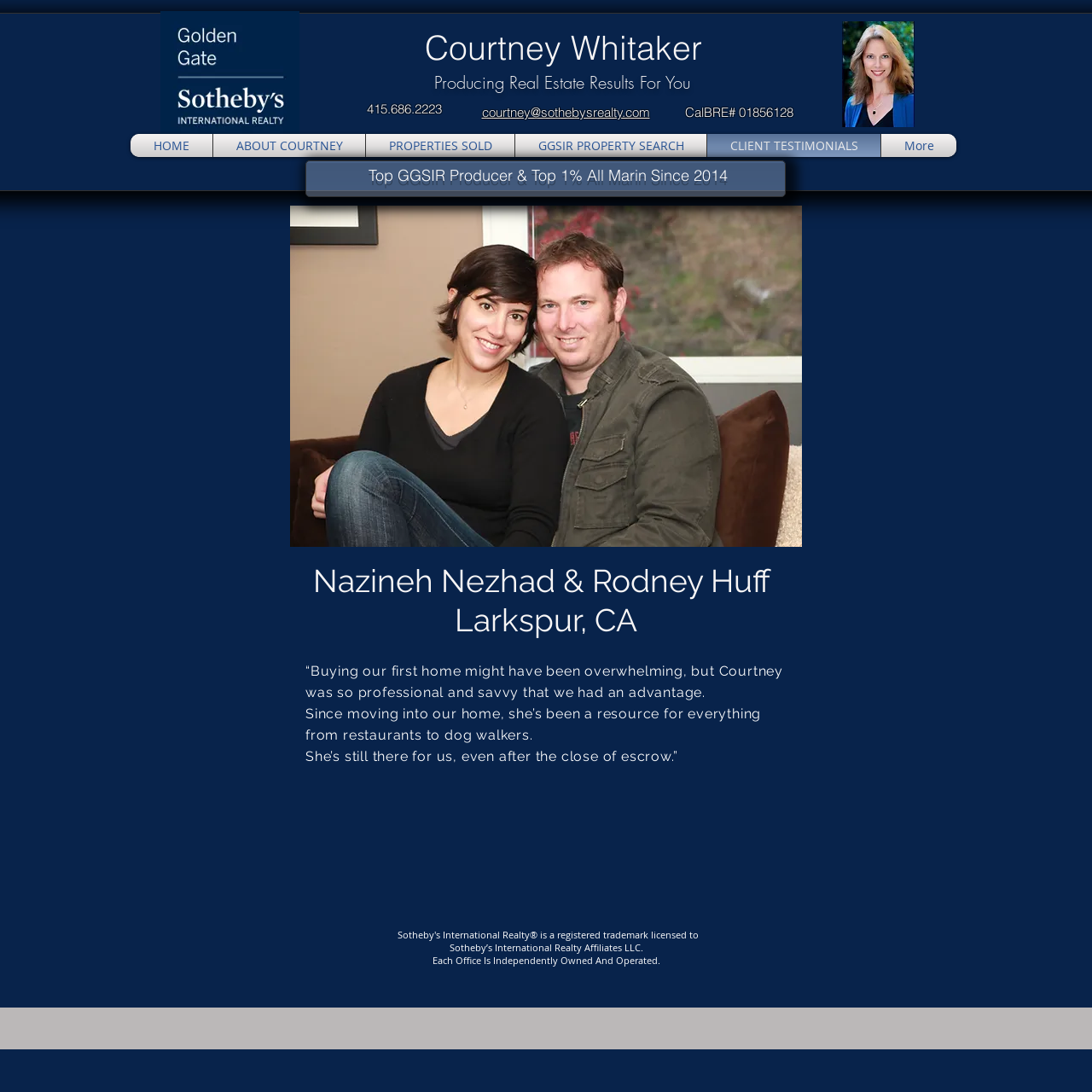Locate the bounding box coordinates of the clickable region necessary to complete the following instruction: "Send an email to courtney@sothebysrealty.com". Provide the coordinates in the format of four float numbers between 0 and 1, i.e., [left, top, right, bottom].

[0.441, 0.095, 0.595, 0.11]